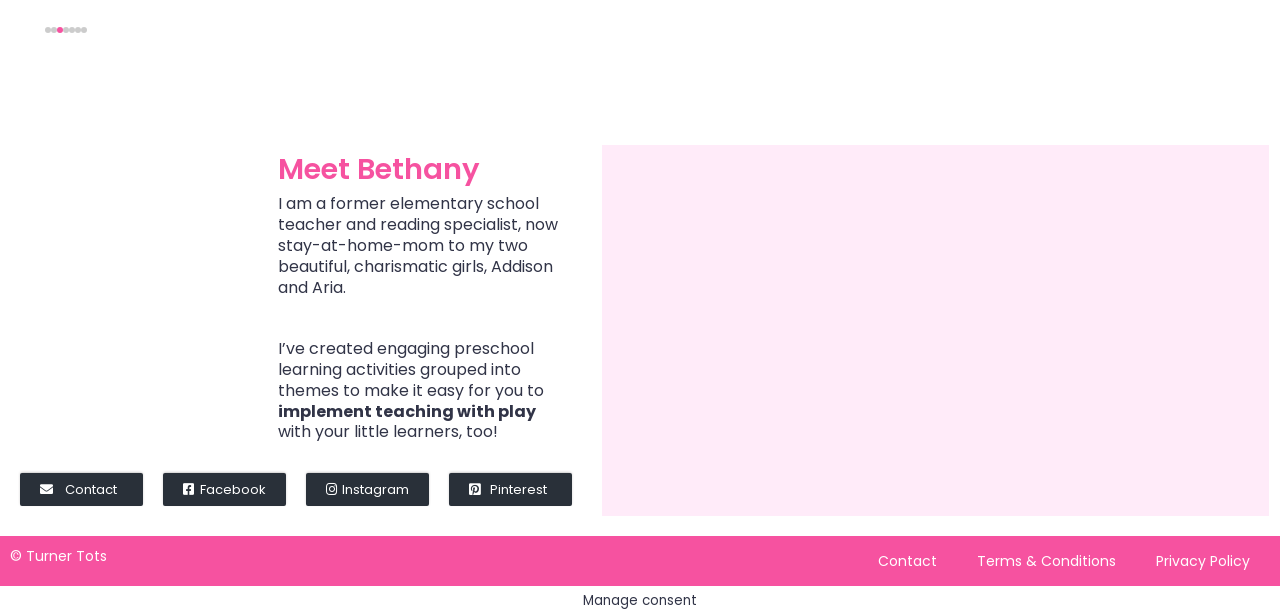Can you provide the bounding box coordinates for the element that should be clicked to implement the instruction: "Read about Bethany"?

[0.217, 0.252, 0.447, 0.299]